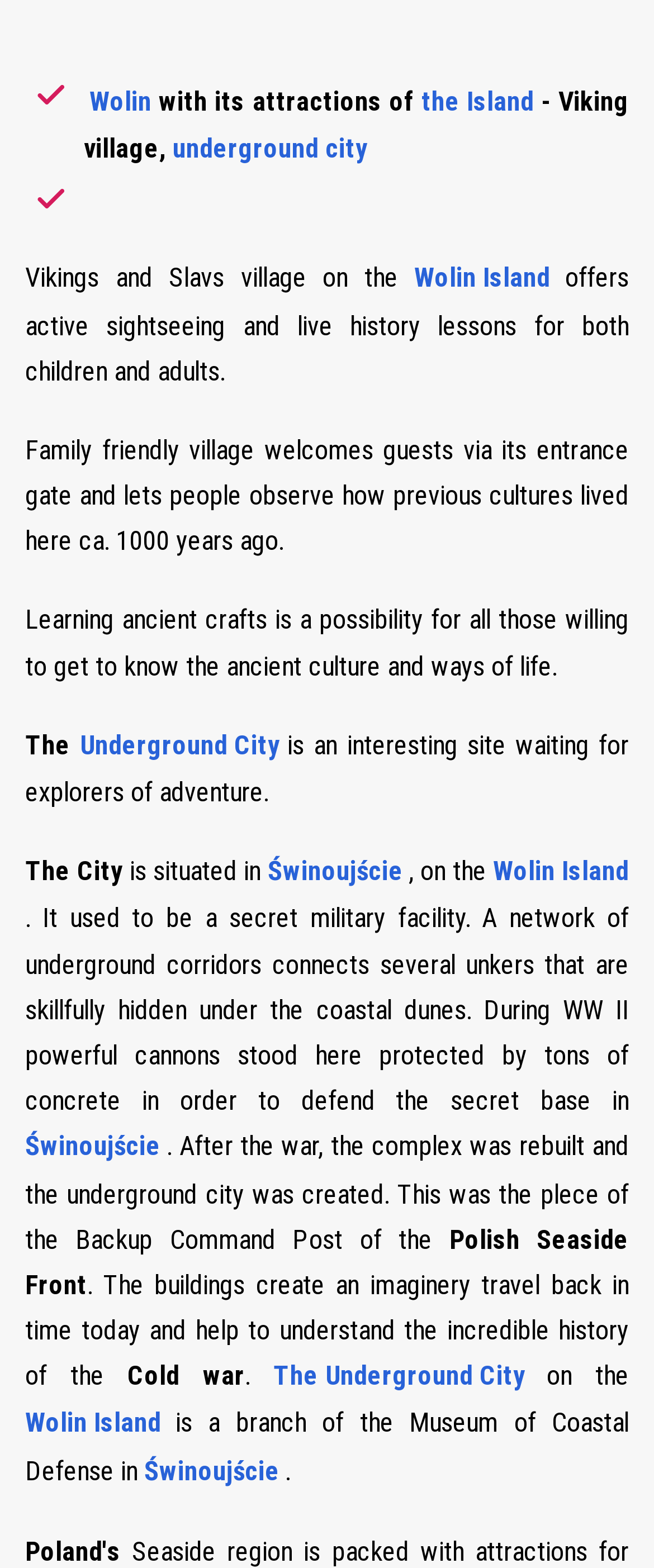Based on the element description Świnoujście, identify the bounding box coordinates for the UI element. The coordinates should be in the format (top-left x, top-left y, bottom-right x, bottom-right y) and within the 0 to 1 range.

[0.409, 0.541, 0.617, 0.571]